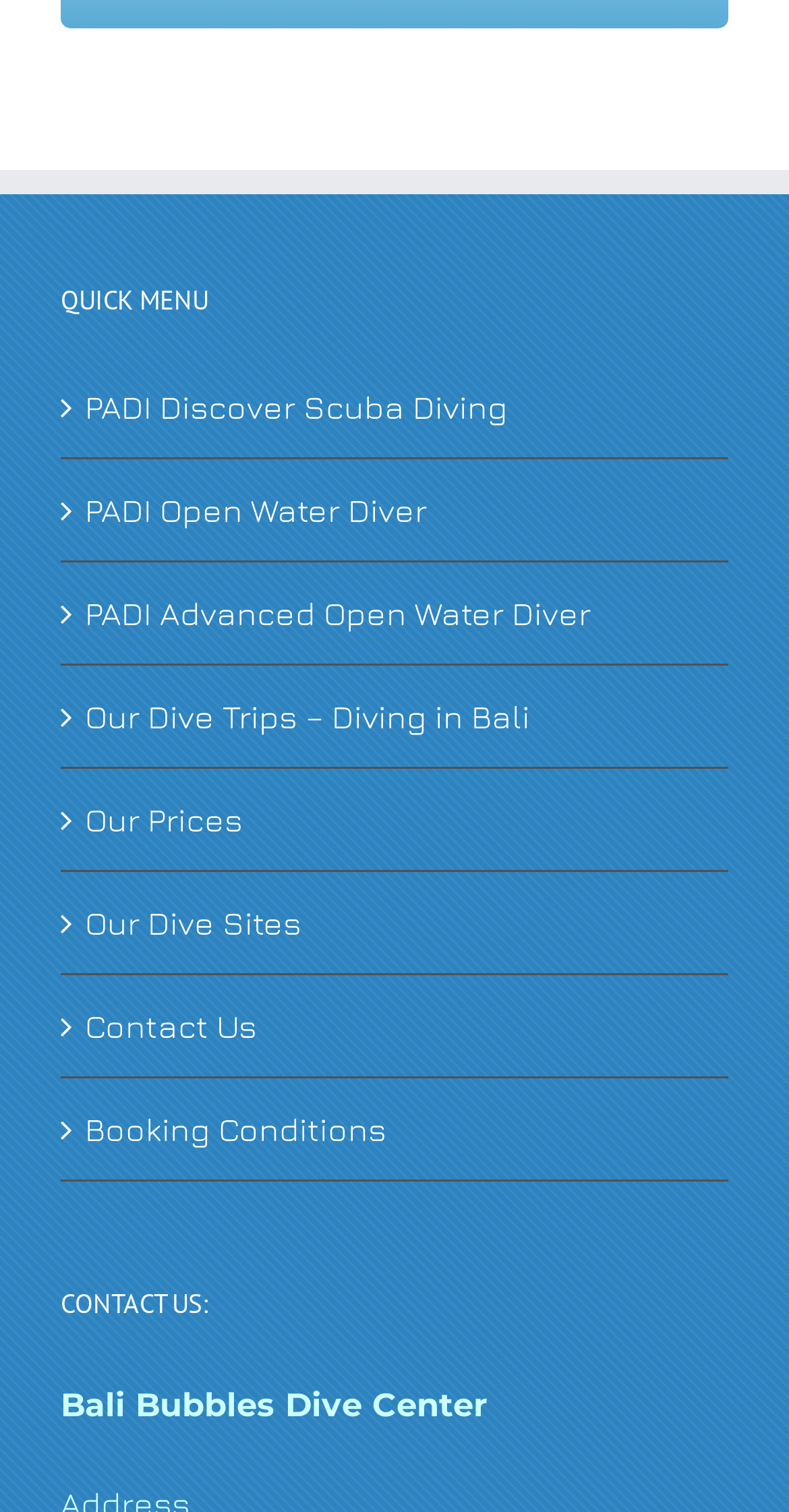Find the bounding box of the web element that fits this description: "Our Prices".

[0.108, 0.522, 0.897, 0.562]